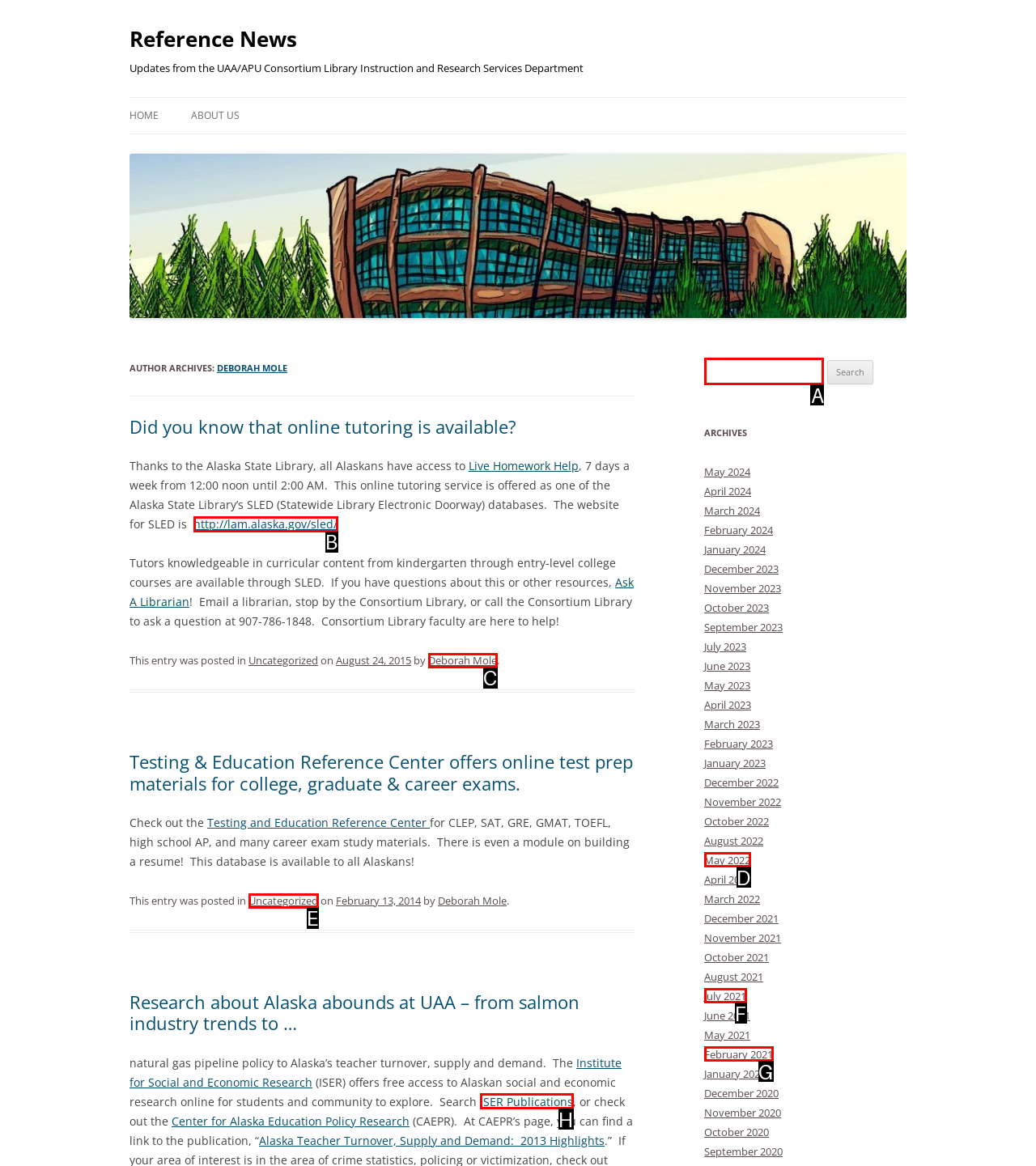Select the letter of the element you need to click to complete this task: Search for a keyword
Answer using the letter from the specified choices.

A